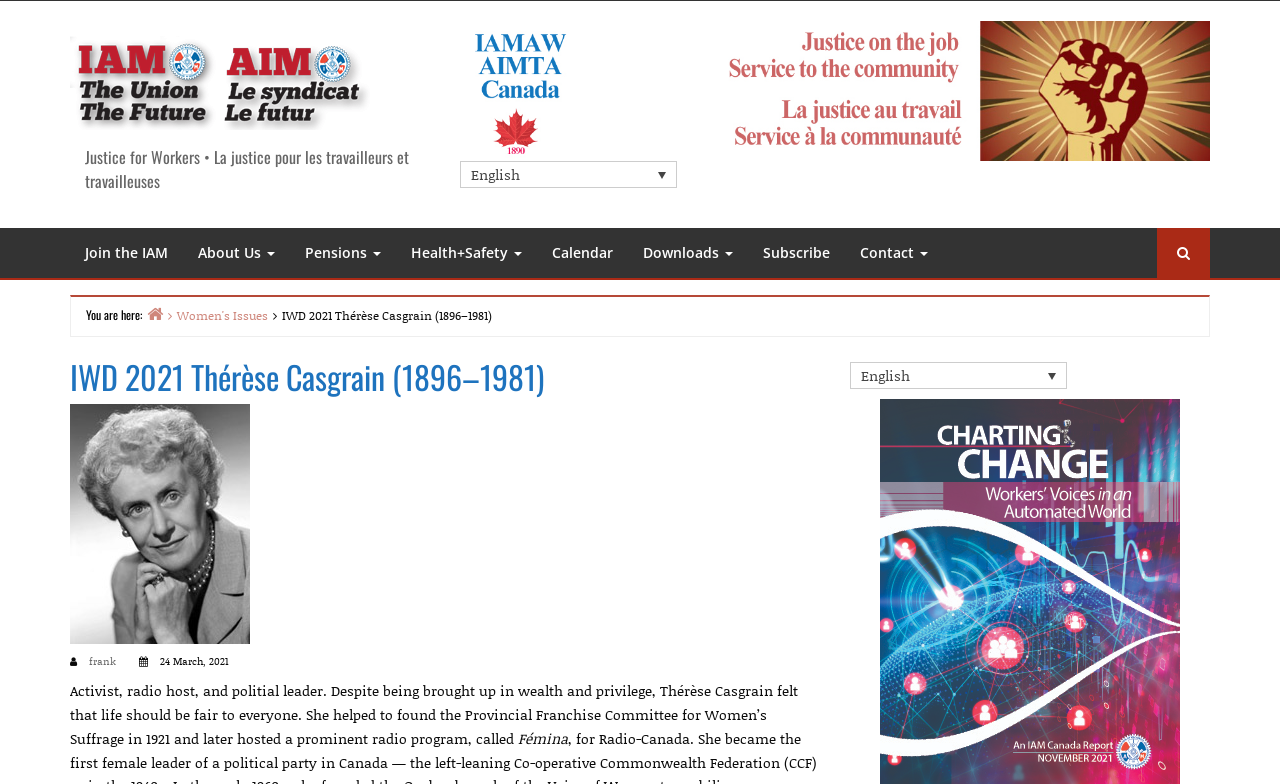Using the given element description, provide the bounding box coordinates (top-left x, top-left y, bottom-right x, bottom-right y) for the corresponding UI element in the screenshot: English

[0.664, 0.462, 0.834, 0.497]